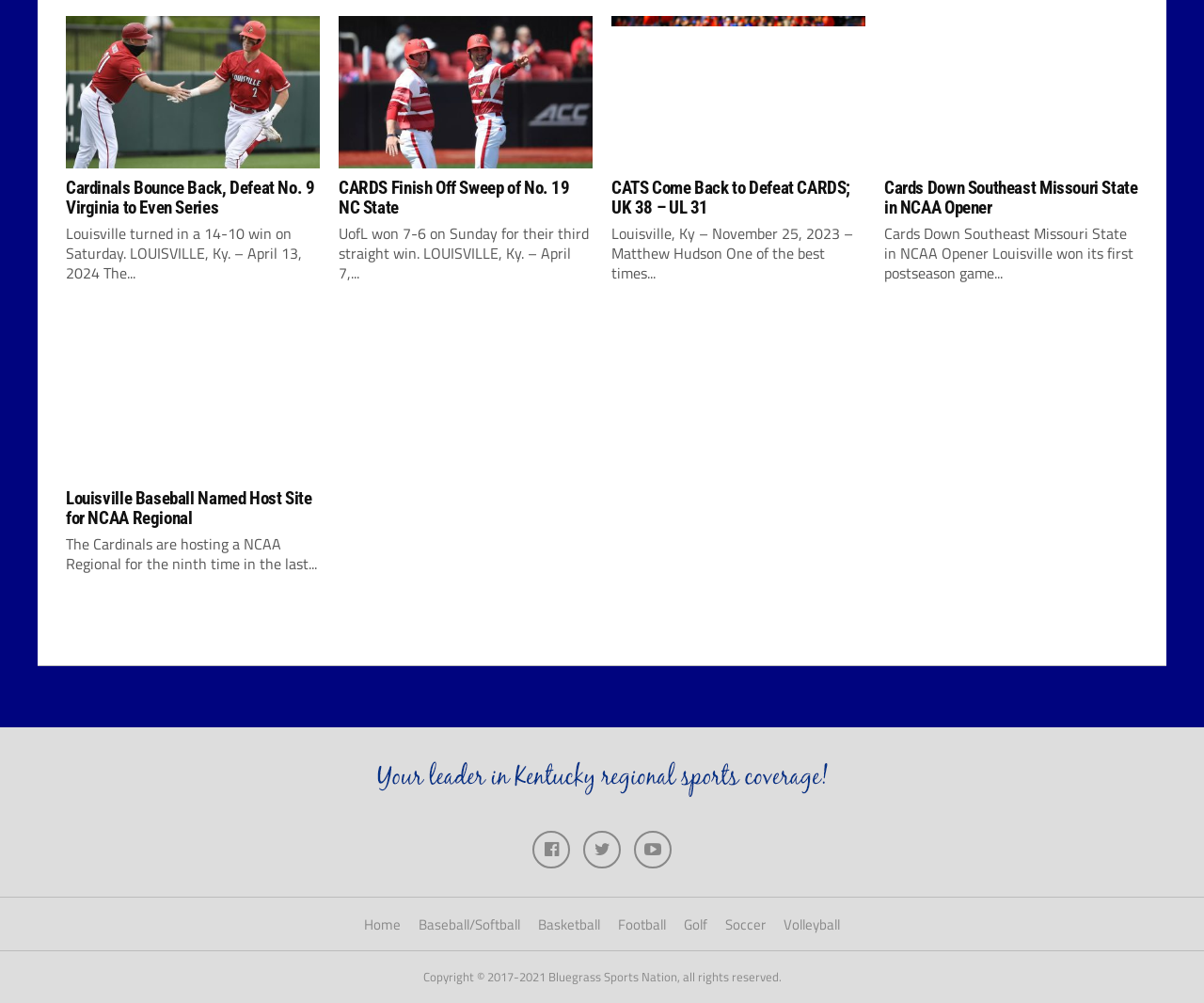What is the purpose of the links at the bottom of the webpage?
Please respond to the question with a detailed and informative answer.

The purpose of the links at the bottom of the webpage is to provide navigation to different sections of the website, including home, baseball/softball, basketball, football, golf, soccer, and volleyball.